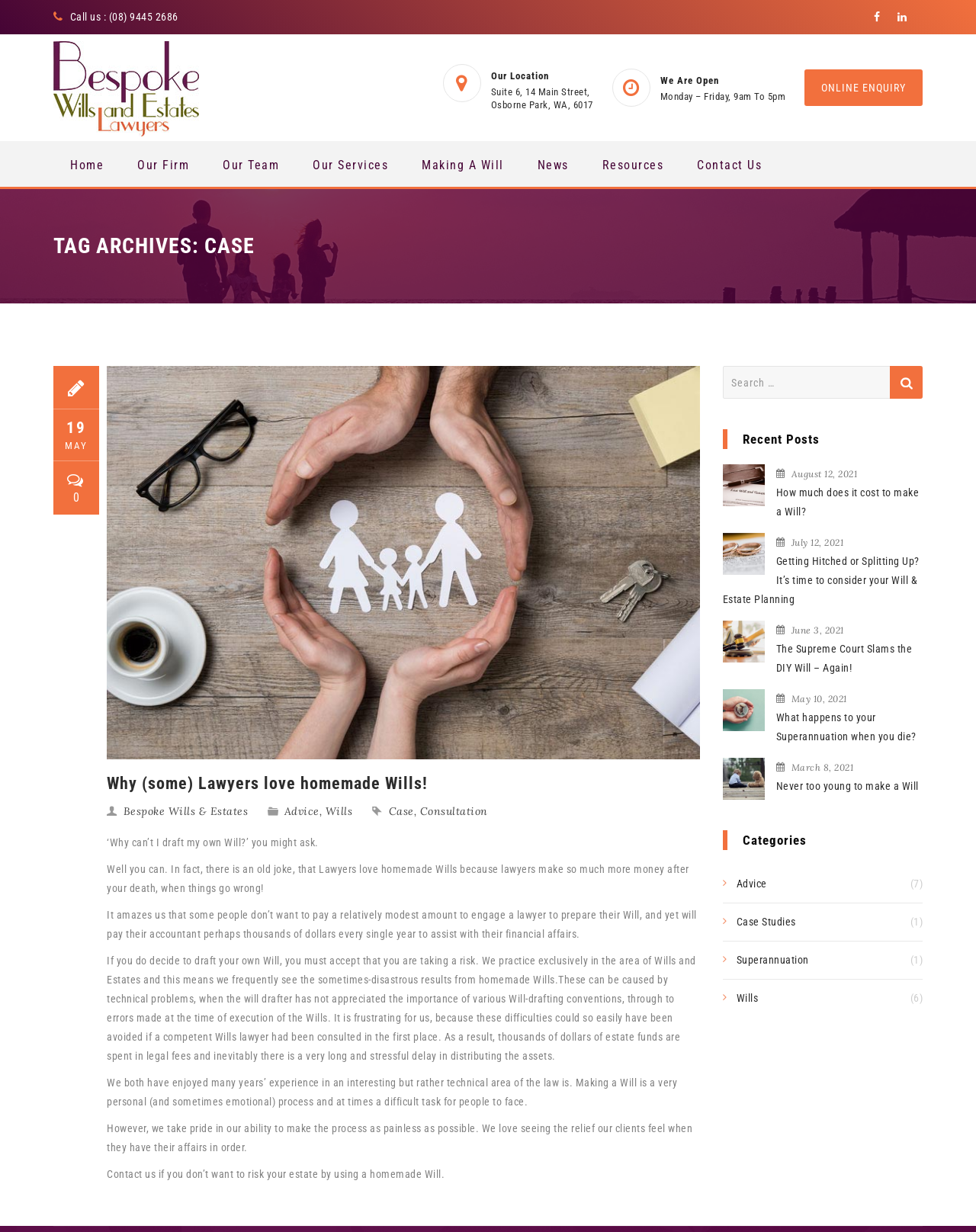Determine the bounding box coordinates of the region to click in order to accomplish the following instruction: "Call the phone number". Provide the coordinates as four float numbers between 0 and 1, specifically [left, top, right, bottom].

[0.071, 0.009, 0.182, 0.019]